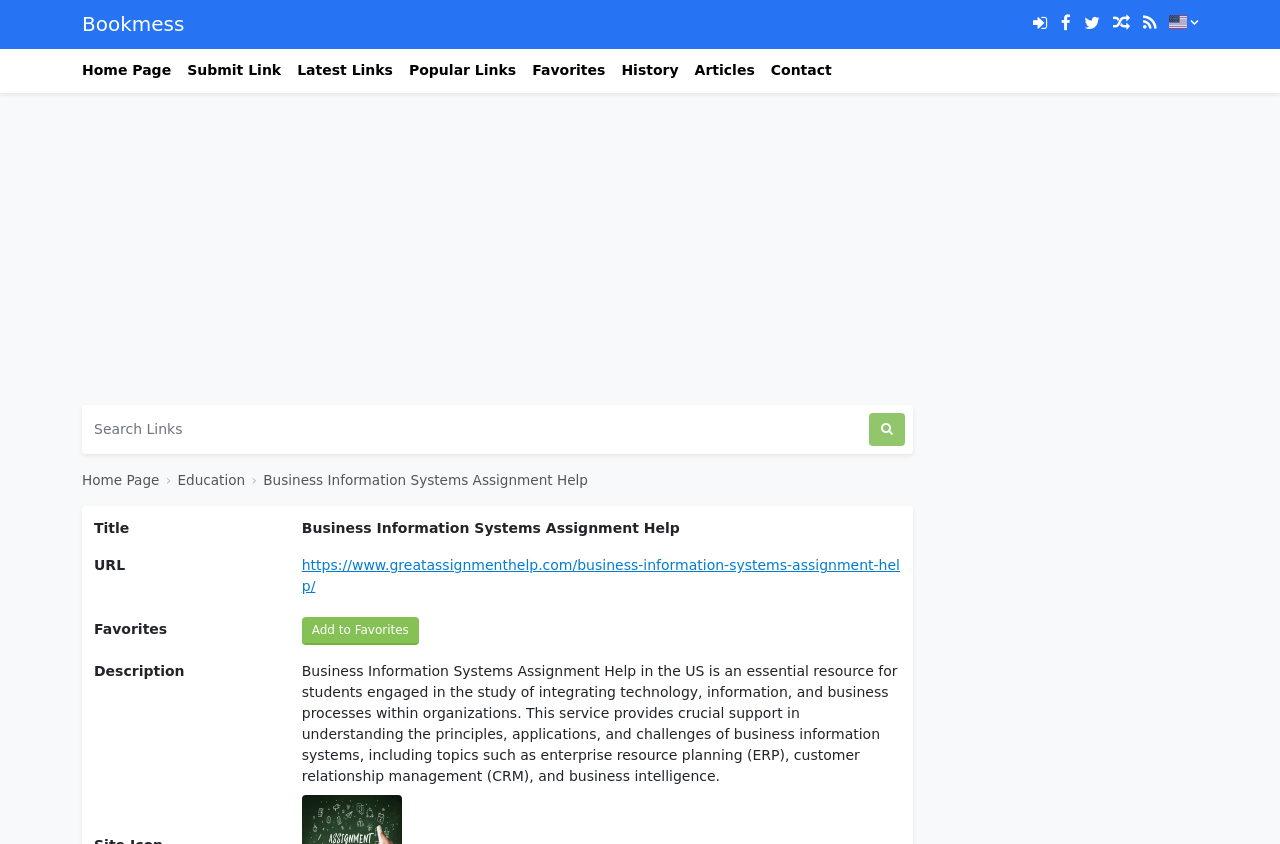What is the function of the button with the icon ''?
Based on the image, give a concise answer in the form of a single word or short phrase.

Search